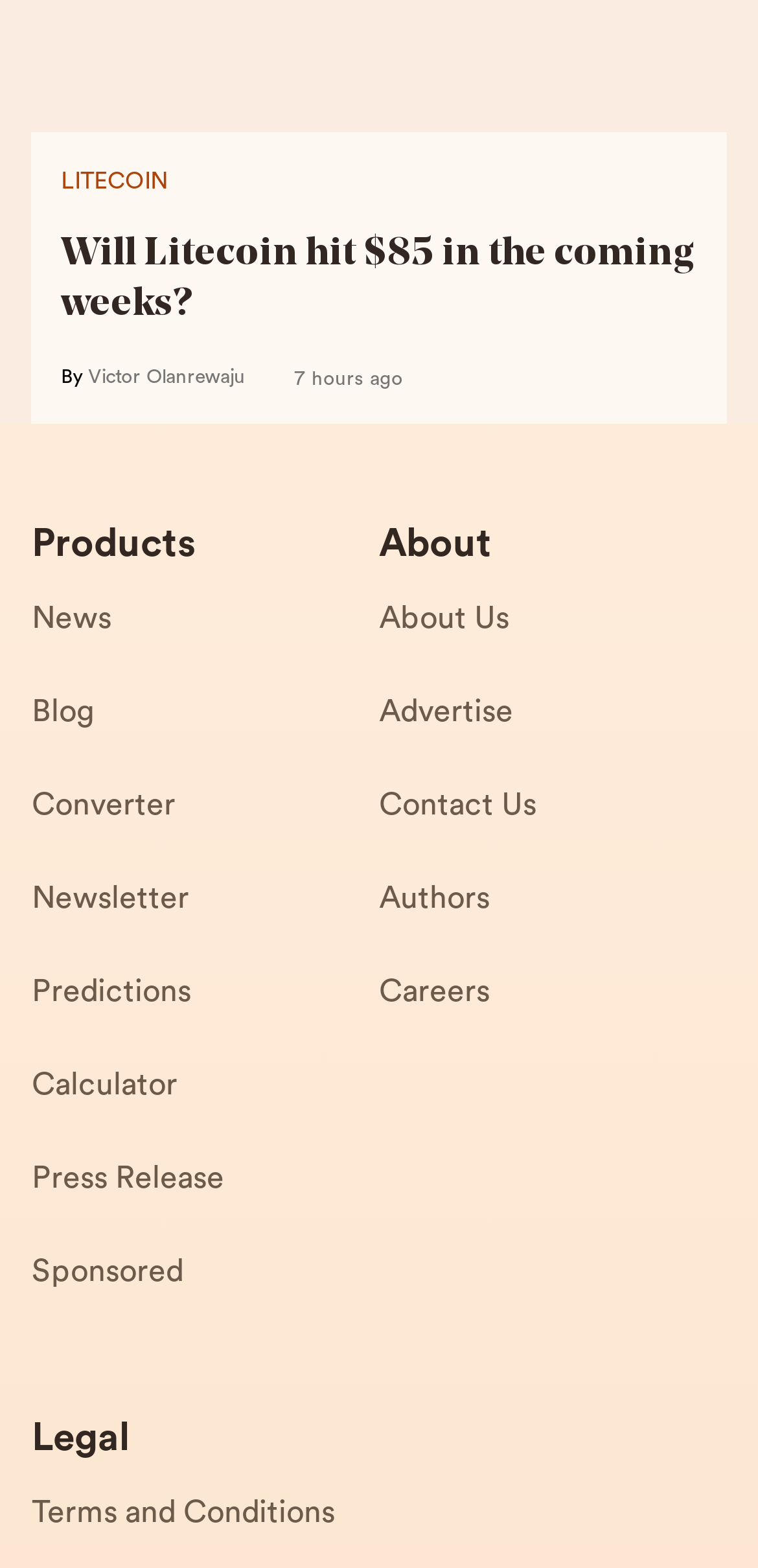Locate the bounding box coordinates of the element's region that should be clicked to carry out the following instruction: "Check the Converter tool". The coordinates need to be four float numbers between 0 and 1, i.e., [left, top, right, bottom].

[0.042, 0.496, 0.5, 0.556]